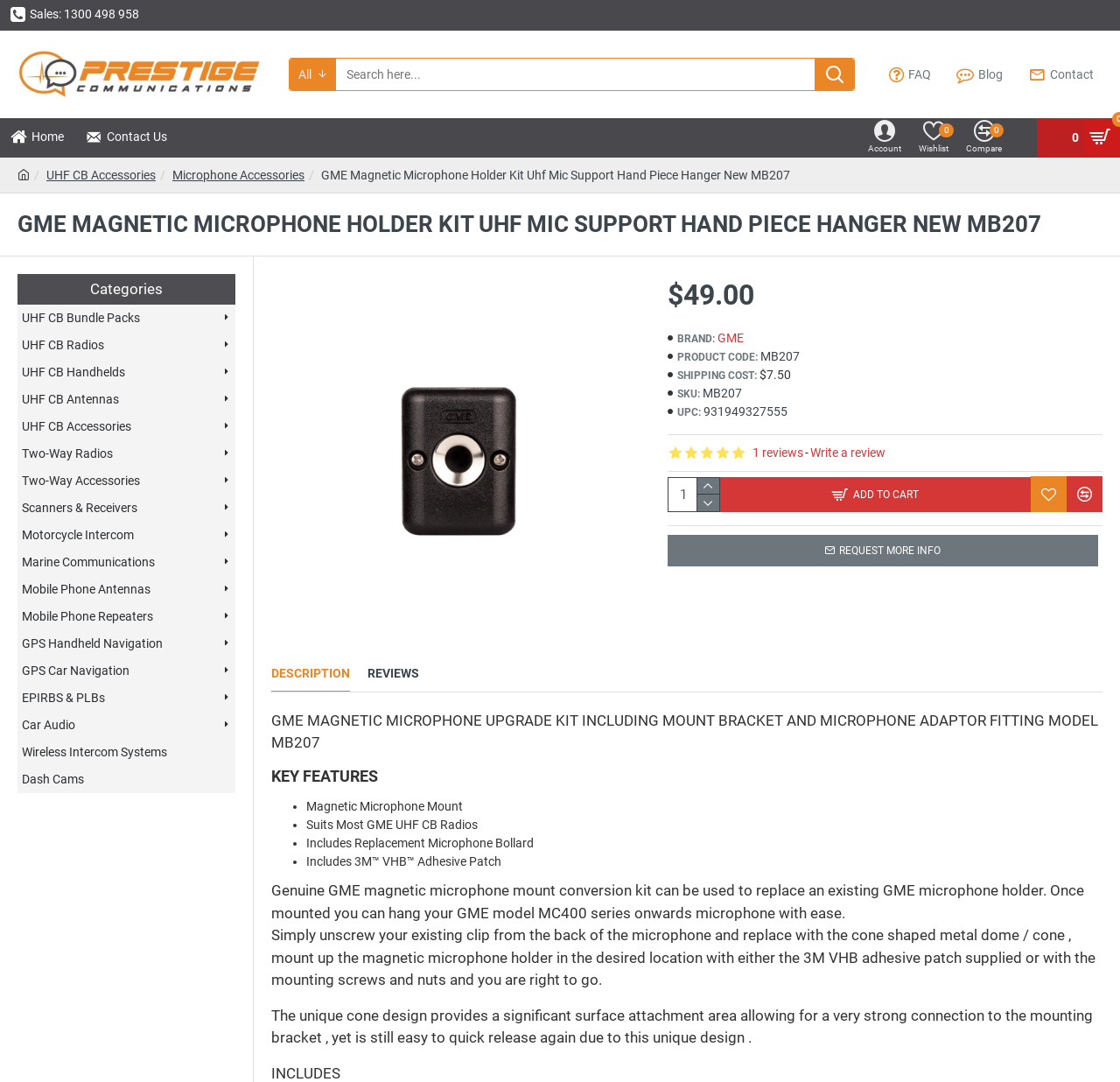What is the product code of the GME Magnetic Microphone Holder Kit?
Provide a detailed answer to the question, using the image to inform your response.

I found the product code by looking at the product information section on the webpage. The product code is displayed as 'MB207', which is a unique identifier for the GME Magnetic Microphone Holder Kit.